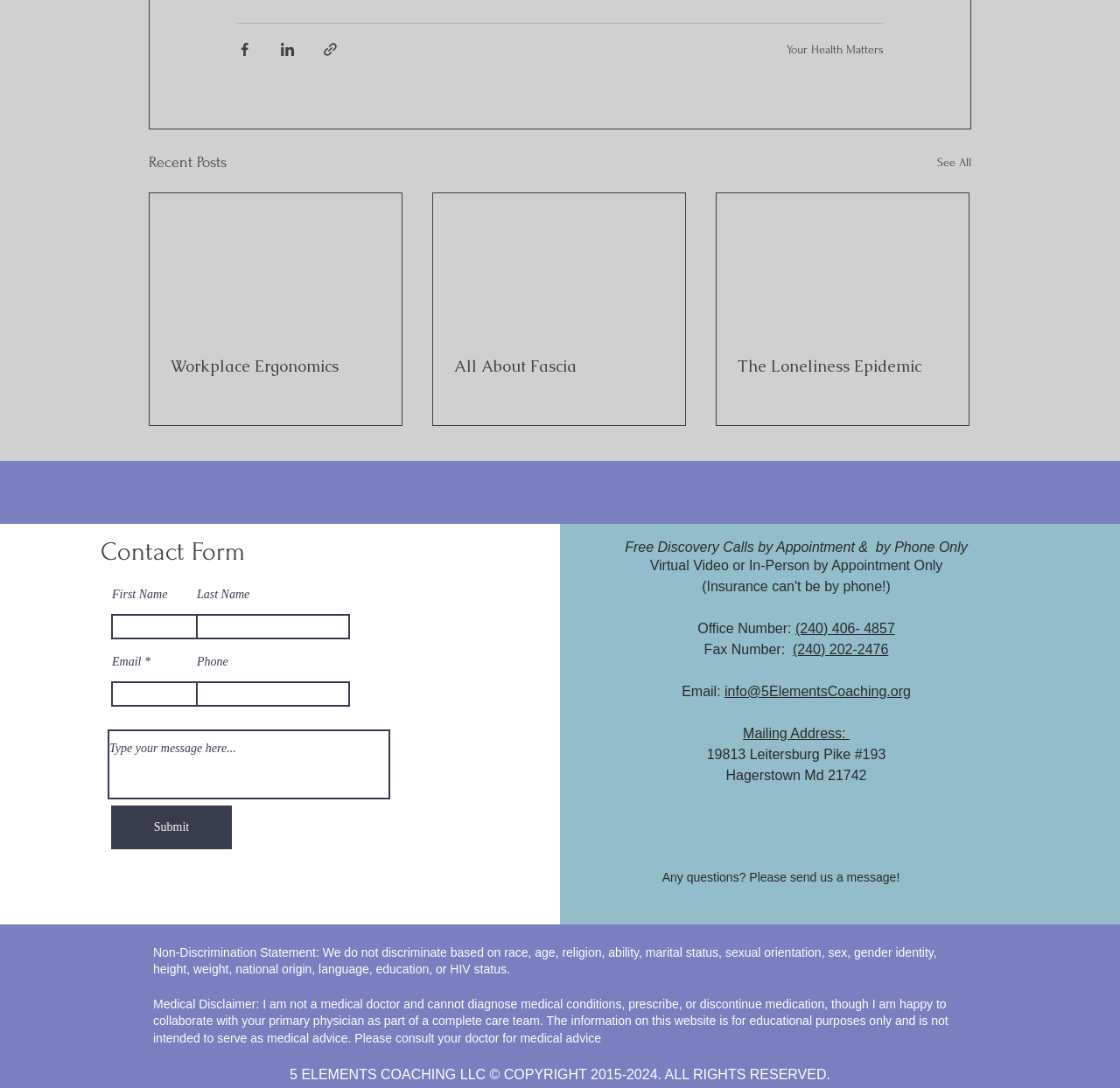Please reply to the following question using a single word or phrase: 
How can I contact the office?

Phone or email